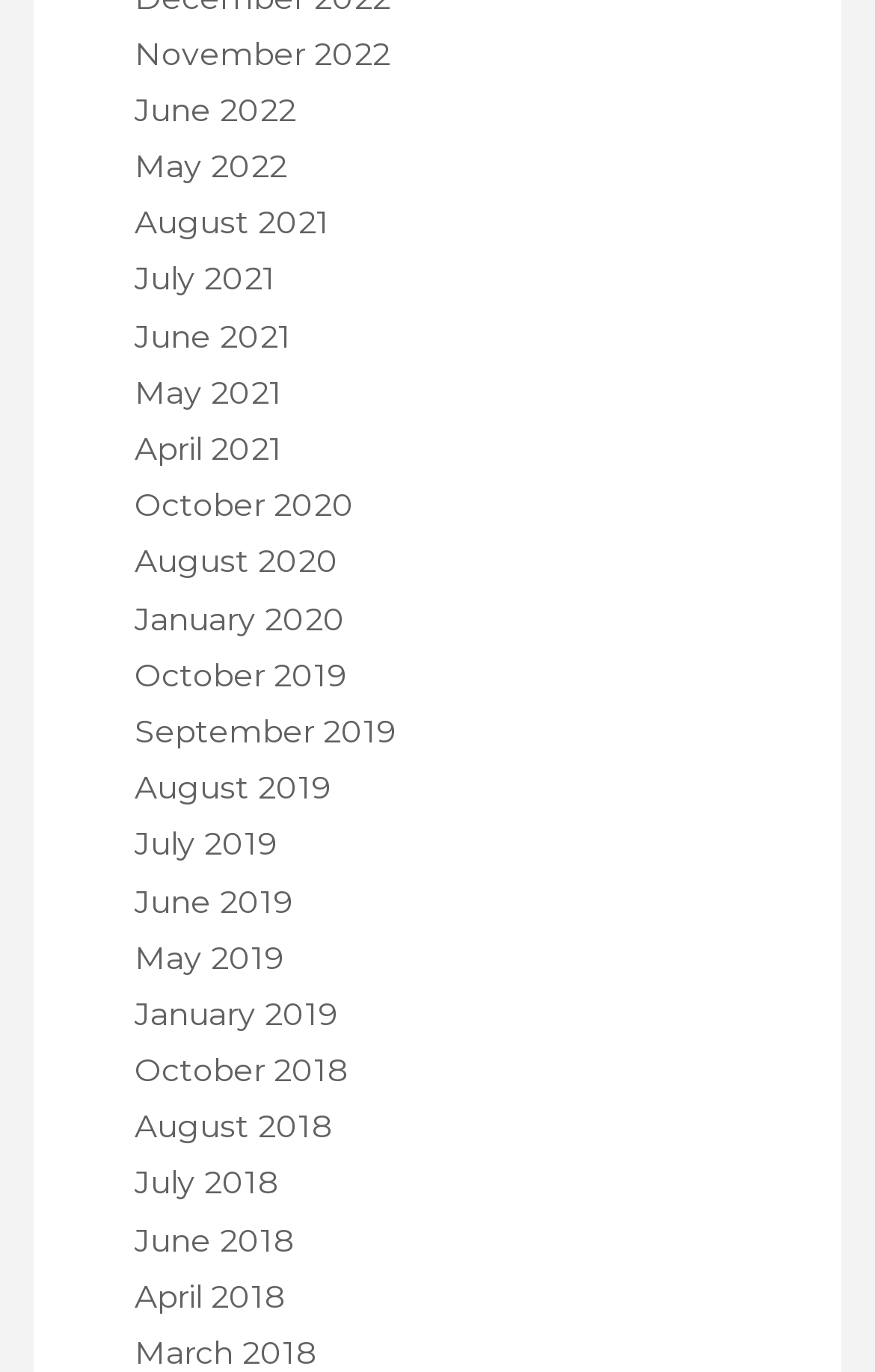Given the element description, predict the bounding box coordinates in the format (top-left x, top-left y, bottom-right x, bottom-right y), using floating point numbers between 0 and 1: January 2019

[0.154, 0.724, 0.387, 0.754]